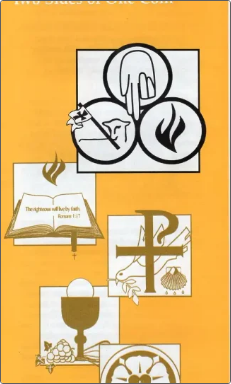What is the reference of the text on the open book?
Look at the screenshot and respond with one word or a short phrase.

Romans 1:17